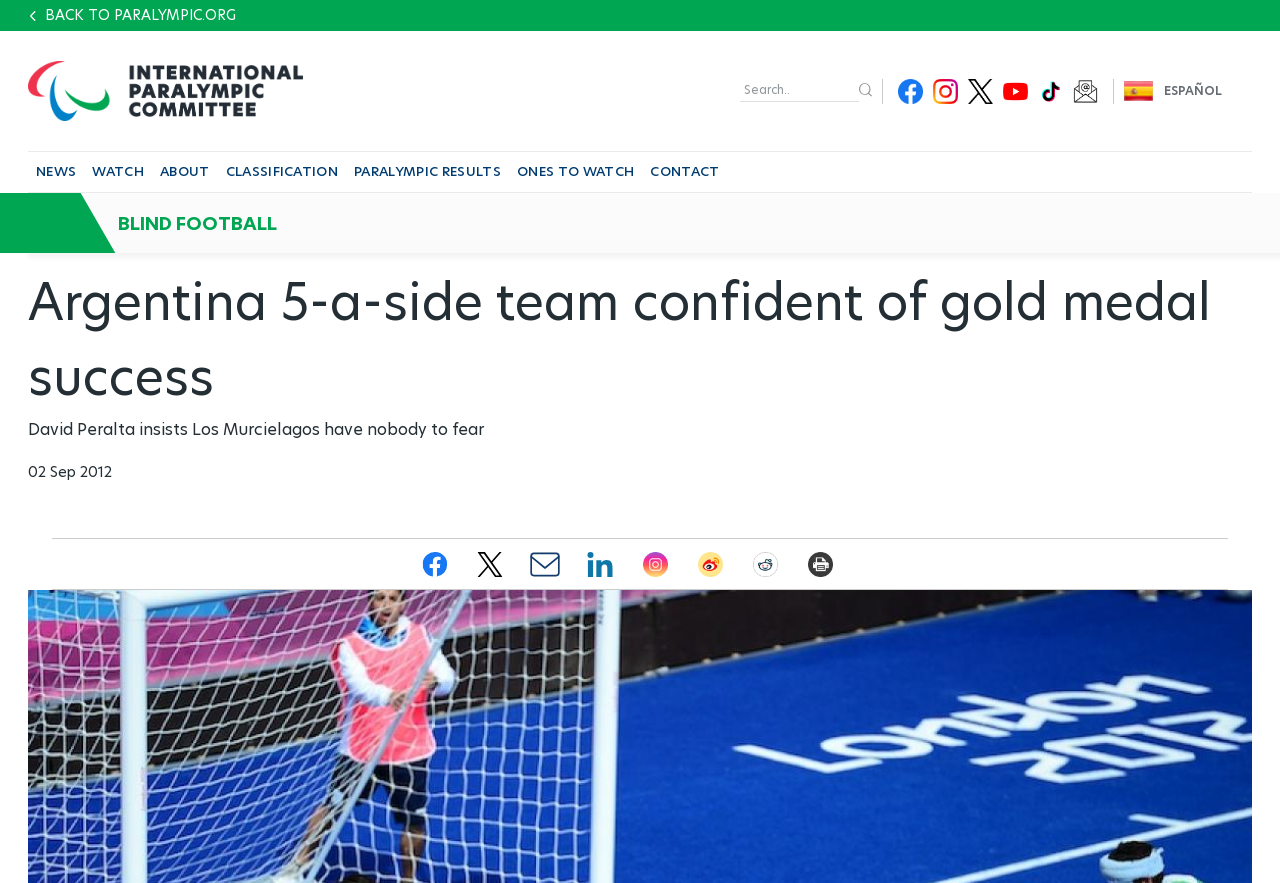What is the date of the article?
Refer to the image and give a detailed response to the question.

I found the answer by looking at the date mentioned in the article, which is '02 Sep 2012'.